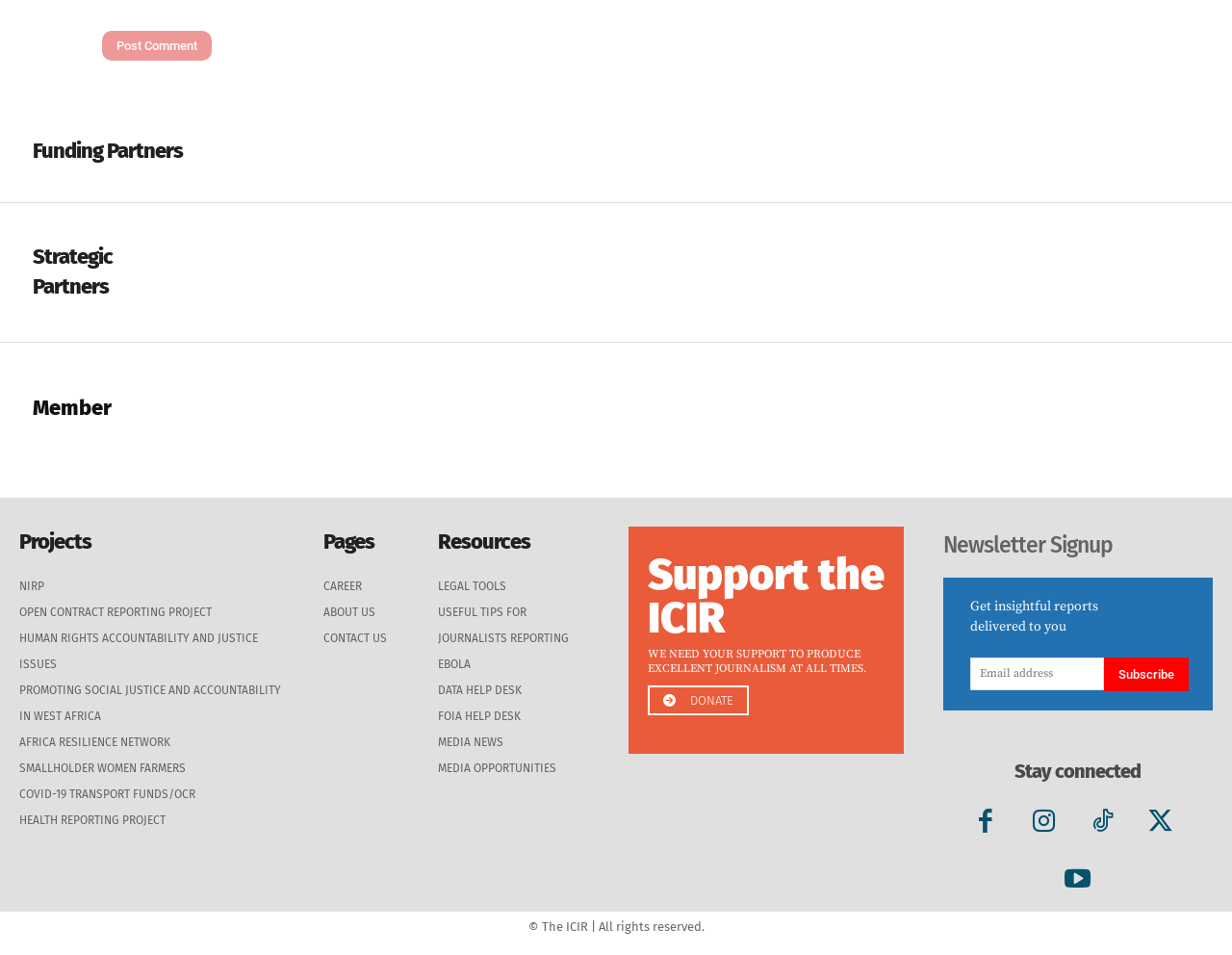How many images are under the 'Funding Partners' section?
Please answer using one word or phrase, based on the screenshot.

9